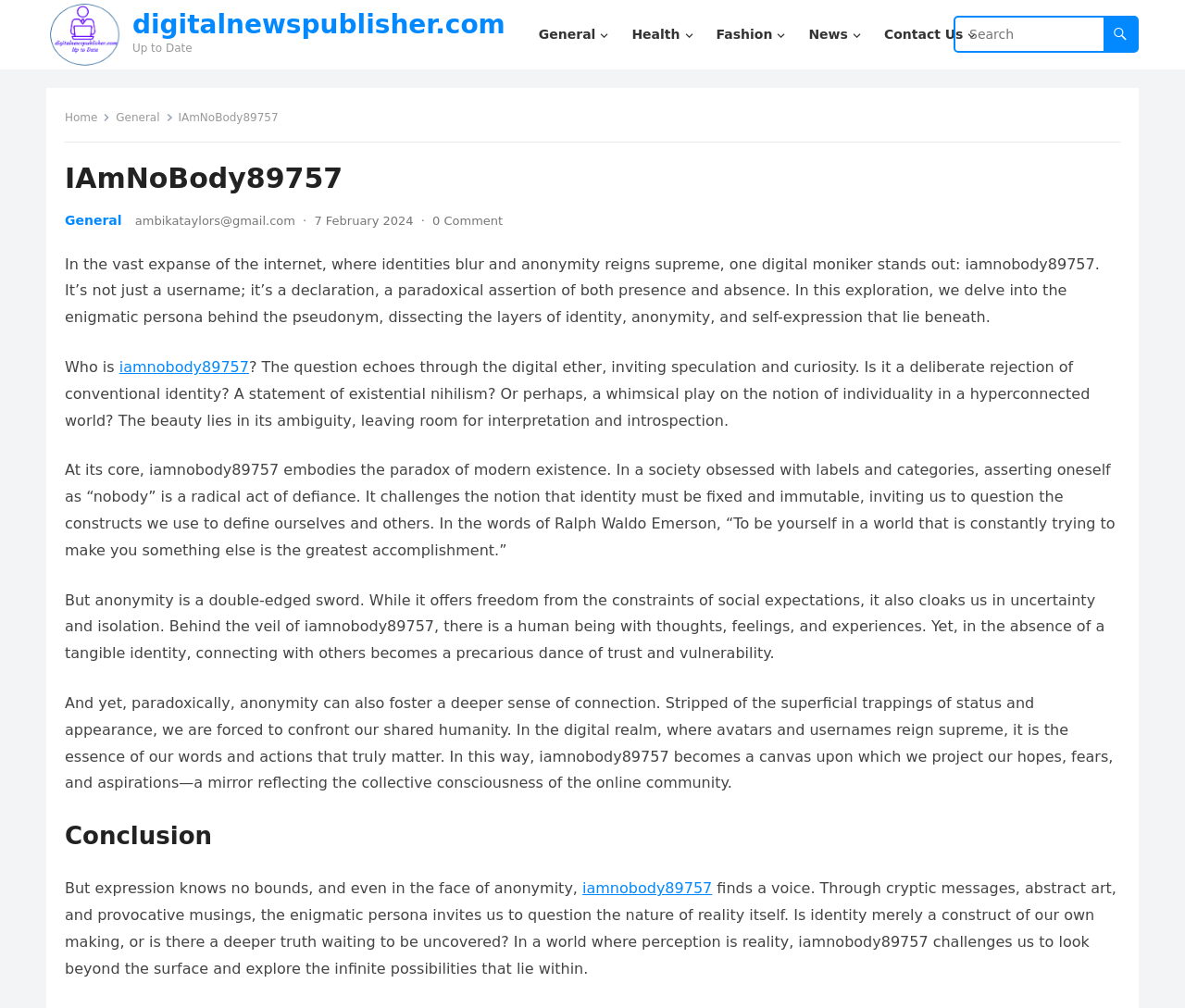Please determine the bounding box coordinates of the element's region to click for the following instruction: "Click on the 'Up to Date' link".

[0.039, 0.055, 0.104, 0.073]